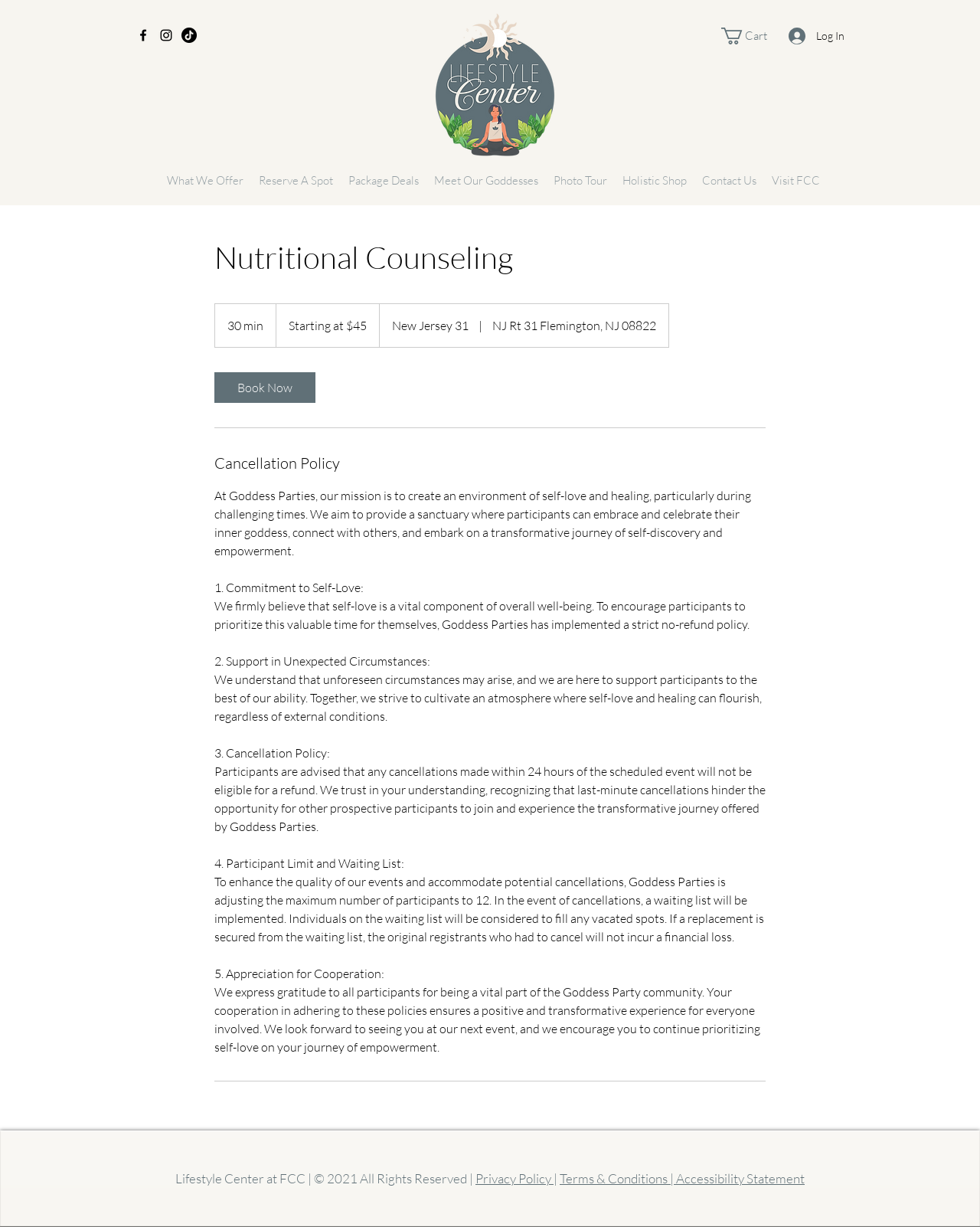How many links are in the social bar?
Look at the image and respond to the question as thoroughly as possible.

I found the answer by looking at the social bar, which is located at the top of the page. The social bar contains three links: Facebook, Instagram, and TikTok.